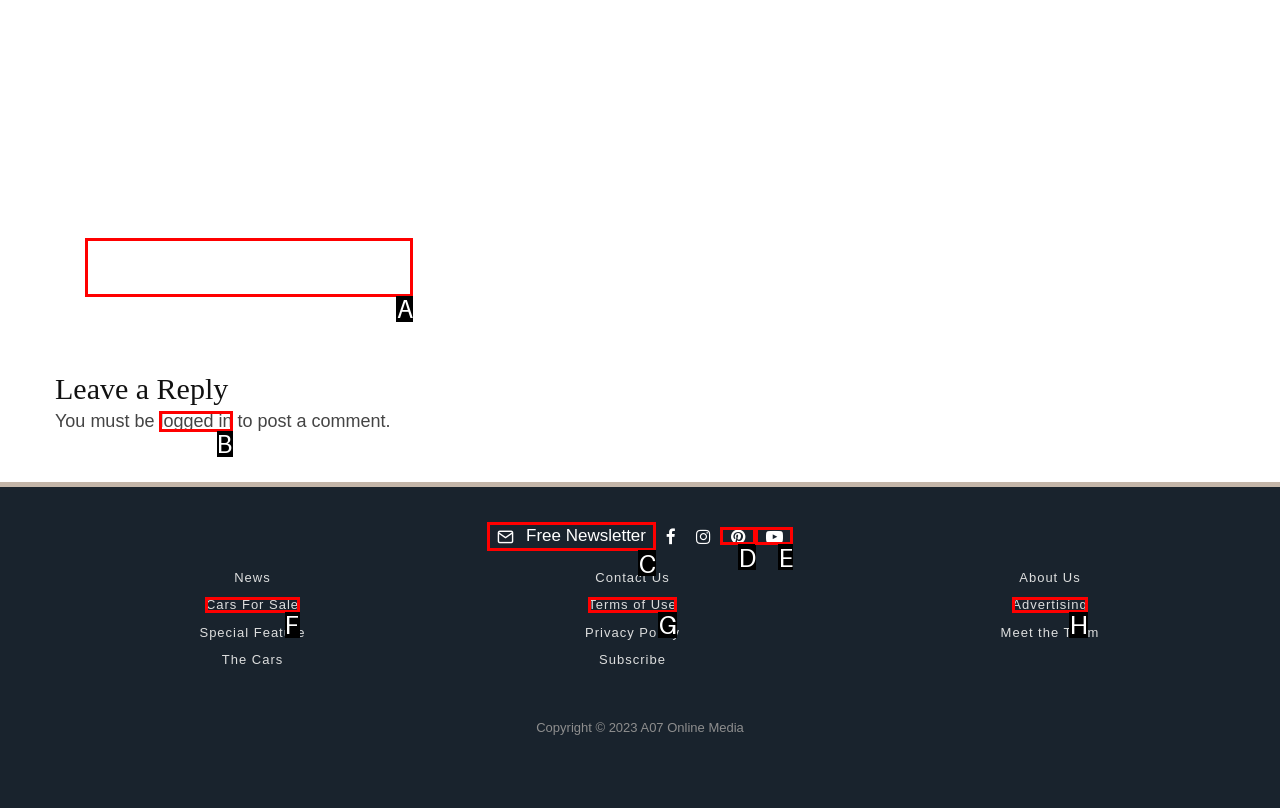Based on the description: aria-label="YouTube"
Select the letter of the corresponding UI element from the choices provided.

E